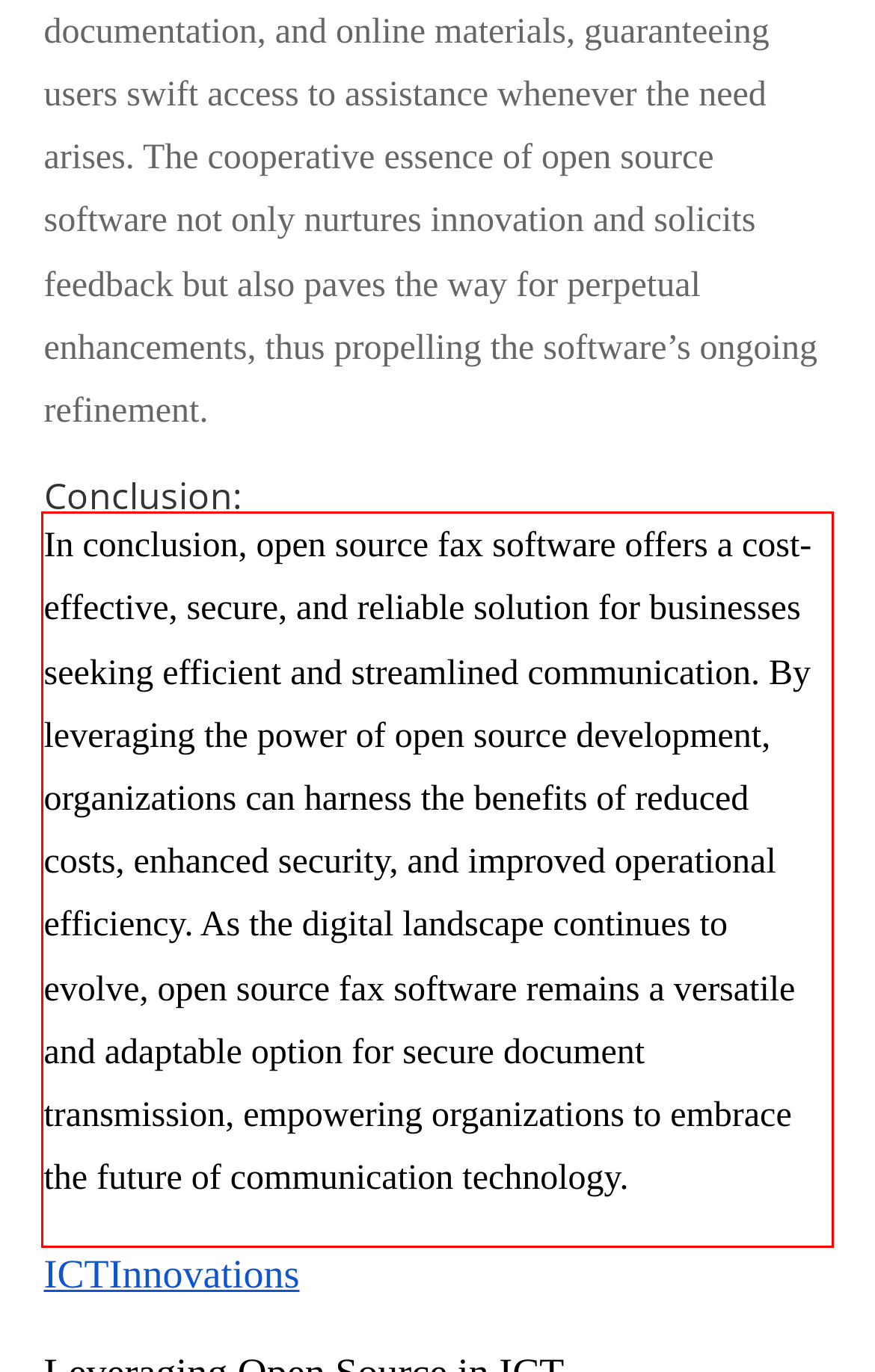You are given a webpage screenshot with a red bounding box around a UI element. Extract and generate the text inside this red bounding box.

In conclusion, open source fax software offers a cost-effective, secure, and reliable solution for businesses seeking efficient and streamlined communication. By leveraging the power of open source development, organizations can harness the benefits of reduced costs, enhanced security, and improved operational efficiency. As the digital landscape continues to evolve, open source fax software remains a versatile and adaptable option for secure document transmission, empowering organizations to embrace the future of communication technology.